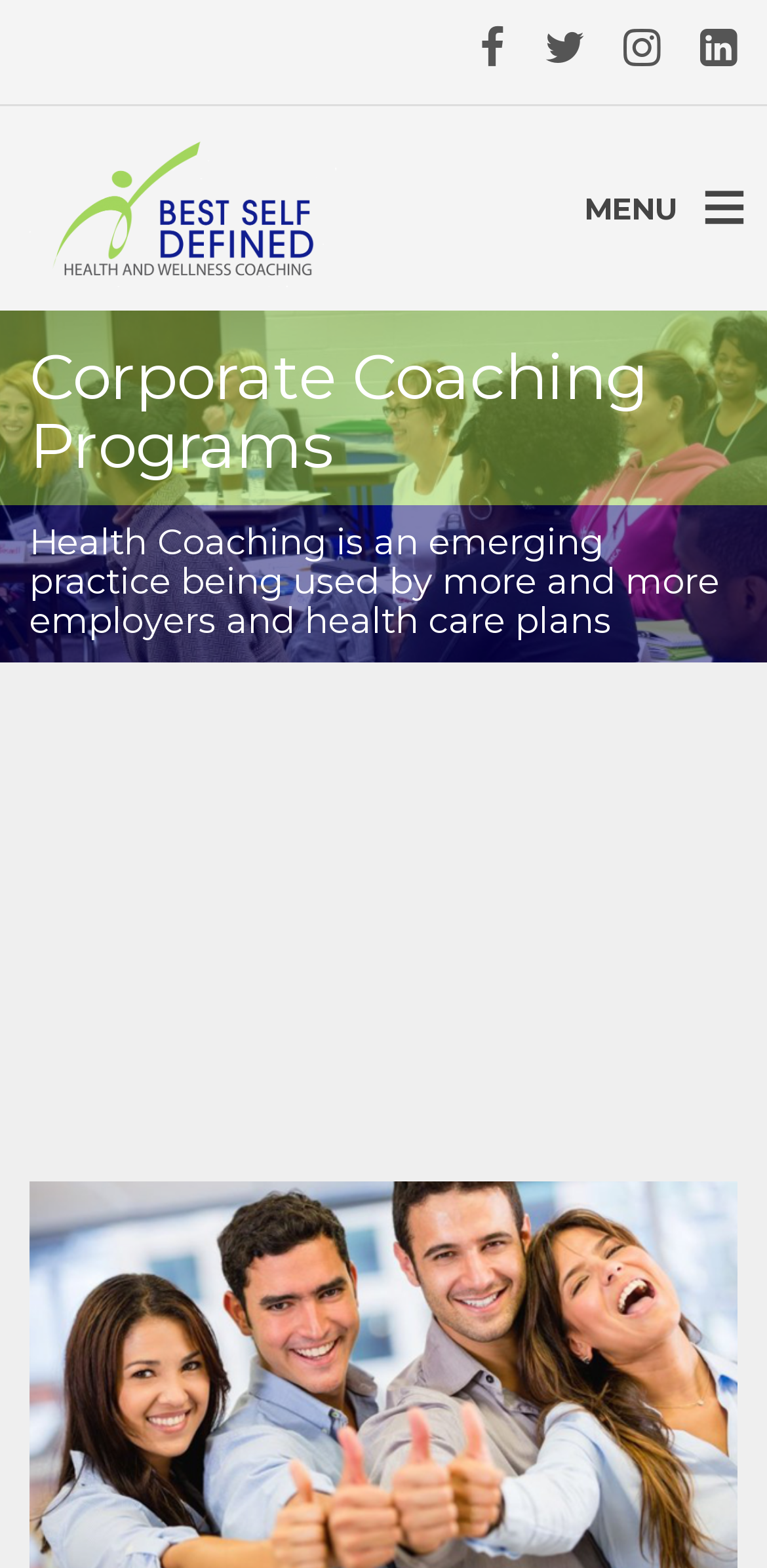Provide your answer in a single word or phrase: 
What is the purpose of the webpage?

Corporate Coaching